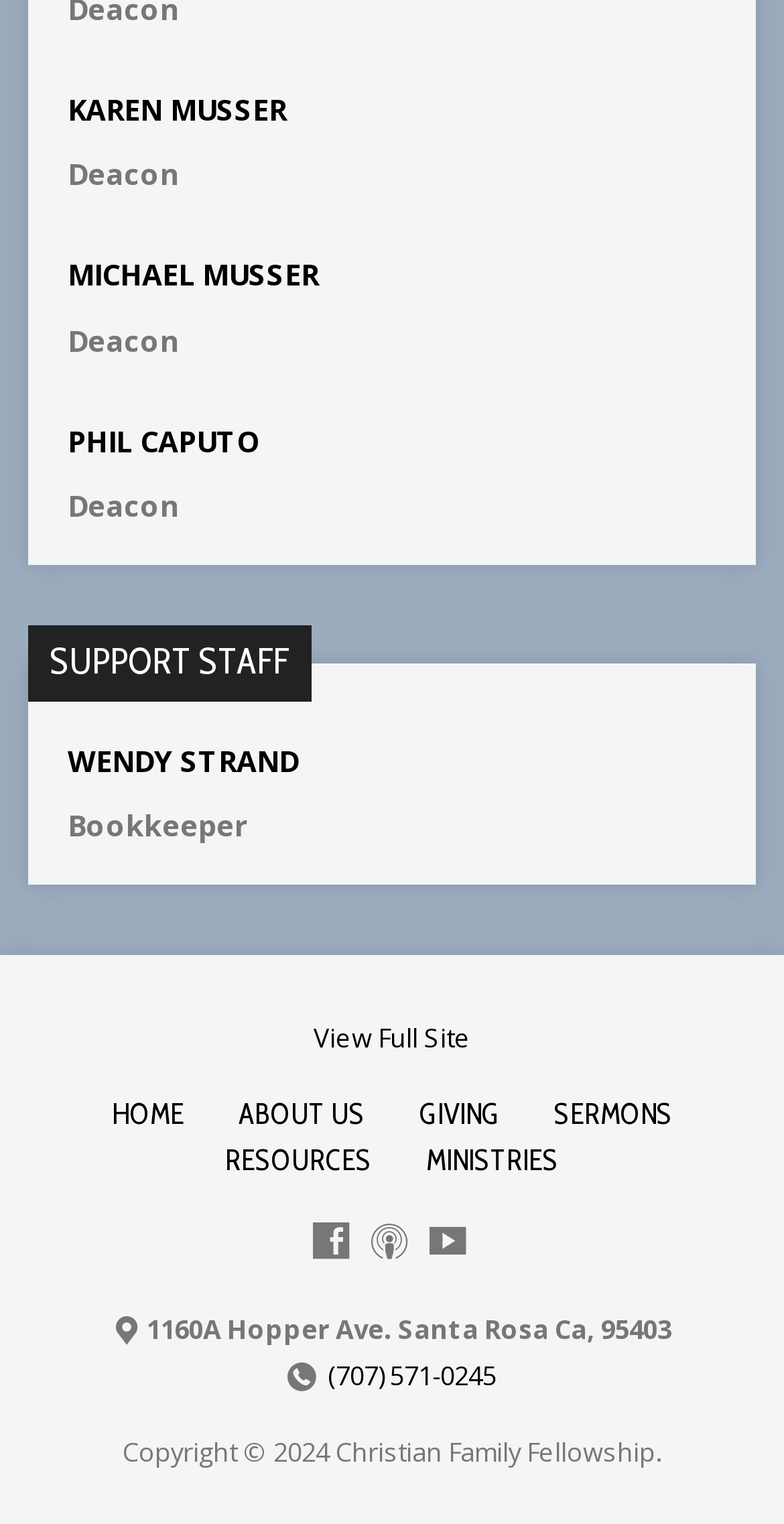Find the UI element described as: "View Full Site" and predict its bounding box coordinates. Ensure the coordinates are four float numbers between 0 and 1, [left, top, right, bottom].

[0.4, 0.666, 0.6, 0.697]